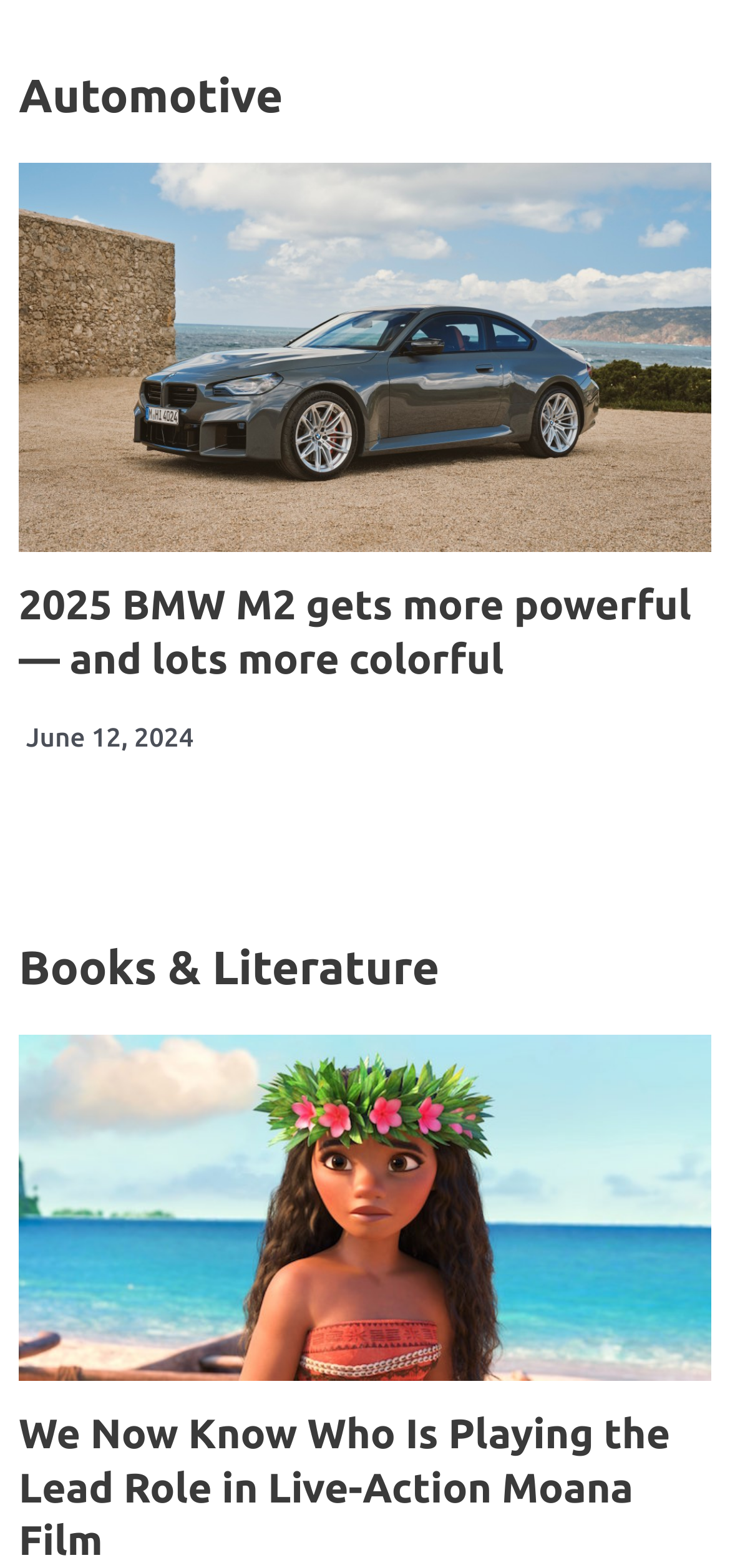Determine the bounding box for the UI element described here: "alt="Moana06"".

[0.026, 0.66, 0.974, 0.881]